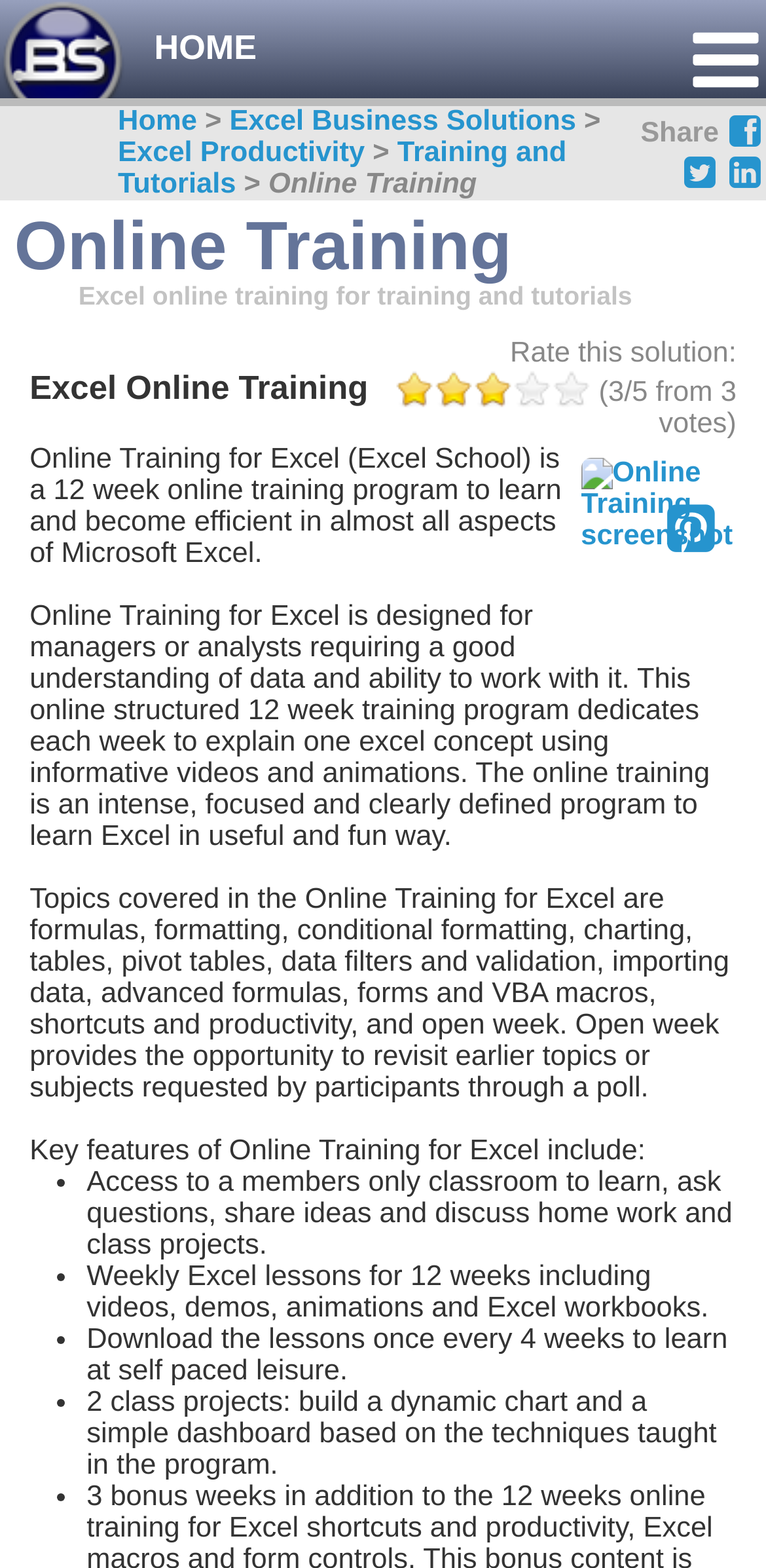Given the element description title="5 stars", identify the bounding box coordinates for the UI element on the webpage screenshot. The format should be (top-left x, top-left y, bottom-right x, bottom-right y), with values between 0 and 1.

[0.72, 0.235, 0.771, 0.26]